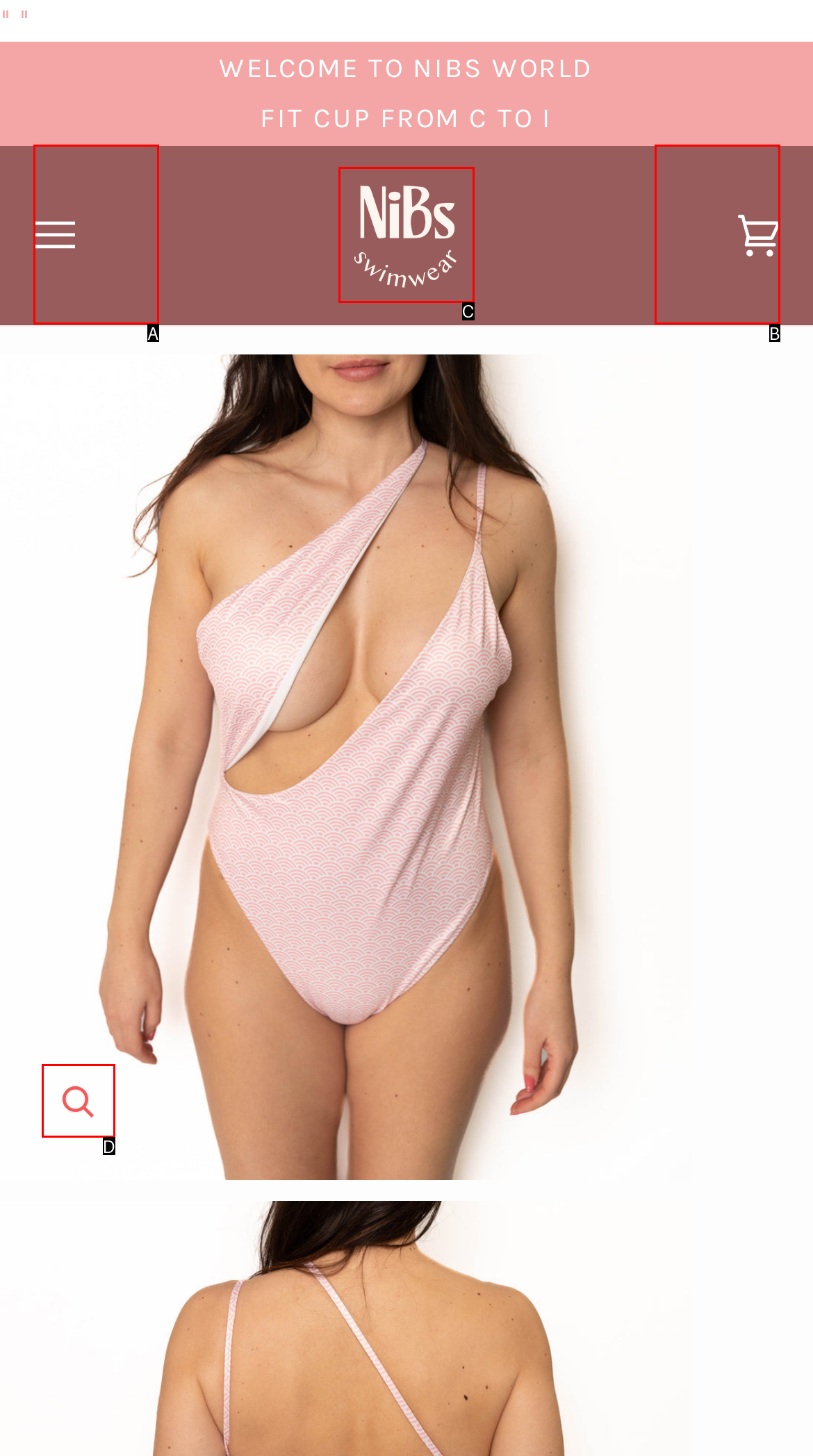Identify the UI element described as: alt="NIBS SWIMWEAR"
Answer with the option's letter directly.

C